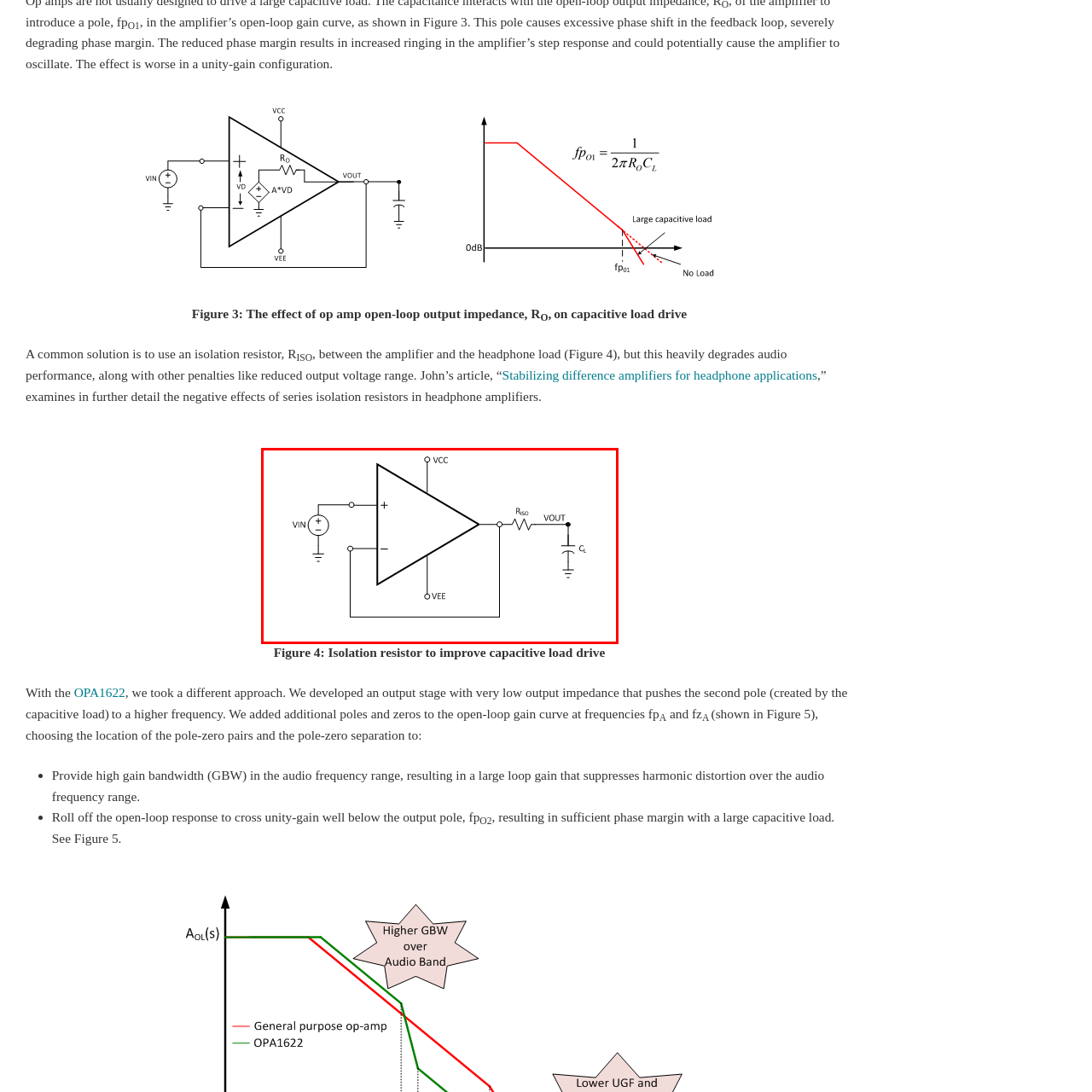Provide a comprehensive description of the image contained within the red rectangle.

The image illustrates a basic operational amplifier (op-amp) circuit. It features the crucial components that contribute to its functionality. The op-amp is depicted as a triangle with labeled inputs: the non-inverting input (+) receiving the input voltage (VIN), and the inverting input (-) connected to the negative supply voltage (VEE). 

The circuit includes a power supply, with VCC representing the positive voltage connection, ensuring the op-amp operates within its intended range. An isolation resistor (RISO) is shown in series with the output (VOUT), which leads to the capacitive load (CL). This configuration is designed to improve the op-amp's ability to drive capacitive loads, addressing issues such as stability and phase margin degradation that can occur with large capacitive loads. 

Overall, the design emphasizes how the isolation resistor helps mitigate potential negative effects on audio performance, particularly in applications like headphone amplifiers. This setup offers insights into the solutions engineers employ to enhance audio circuit reliability and performance.